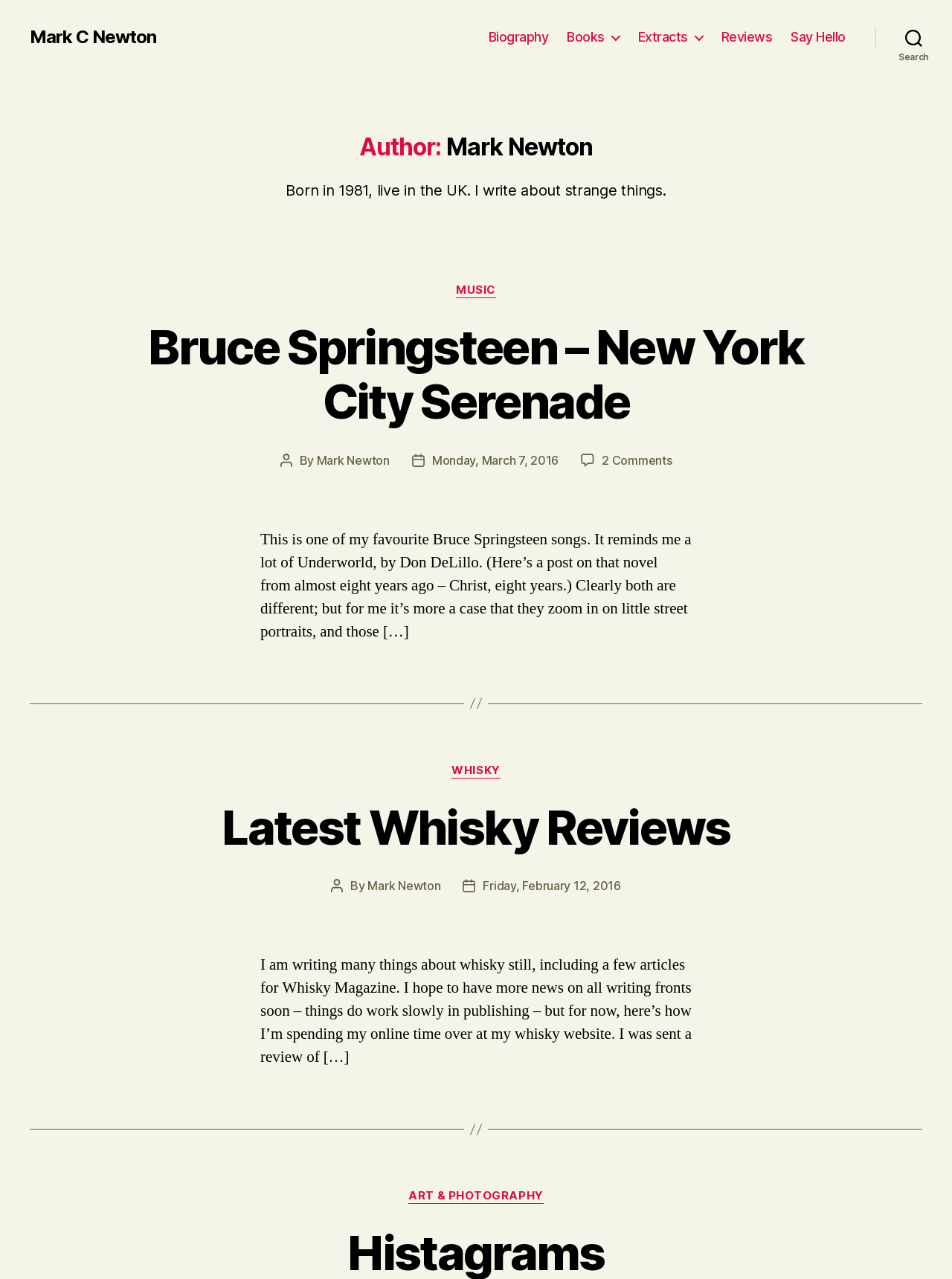What is the author's name?
Answer the question with a single word or phrase by looking at the picture.

Mark Newton